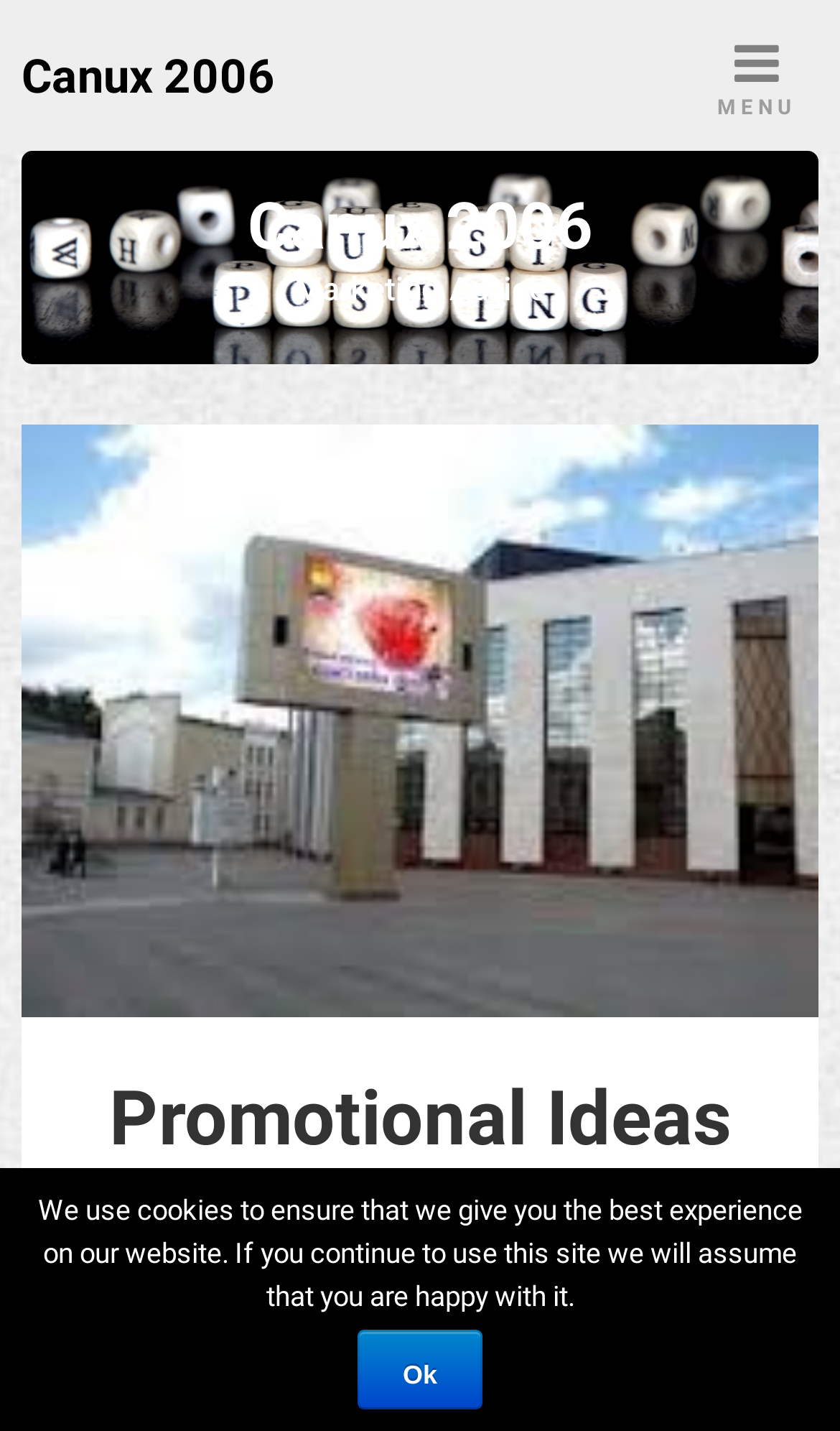Based on the image, please respond to the question with as much detail as possible:
What is the main topic of the webpage?

I found a StaticText element with the text 'Marketing Advice' which is prominently displayed on the webpage, suggesting that it is the main topic of the webpage.